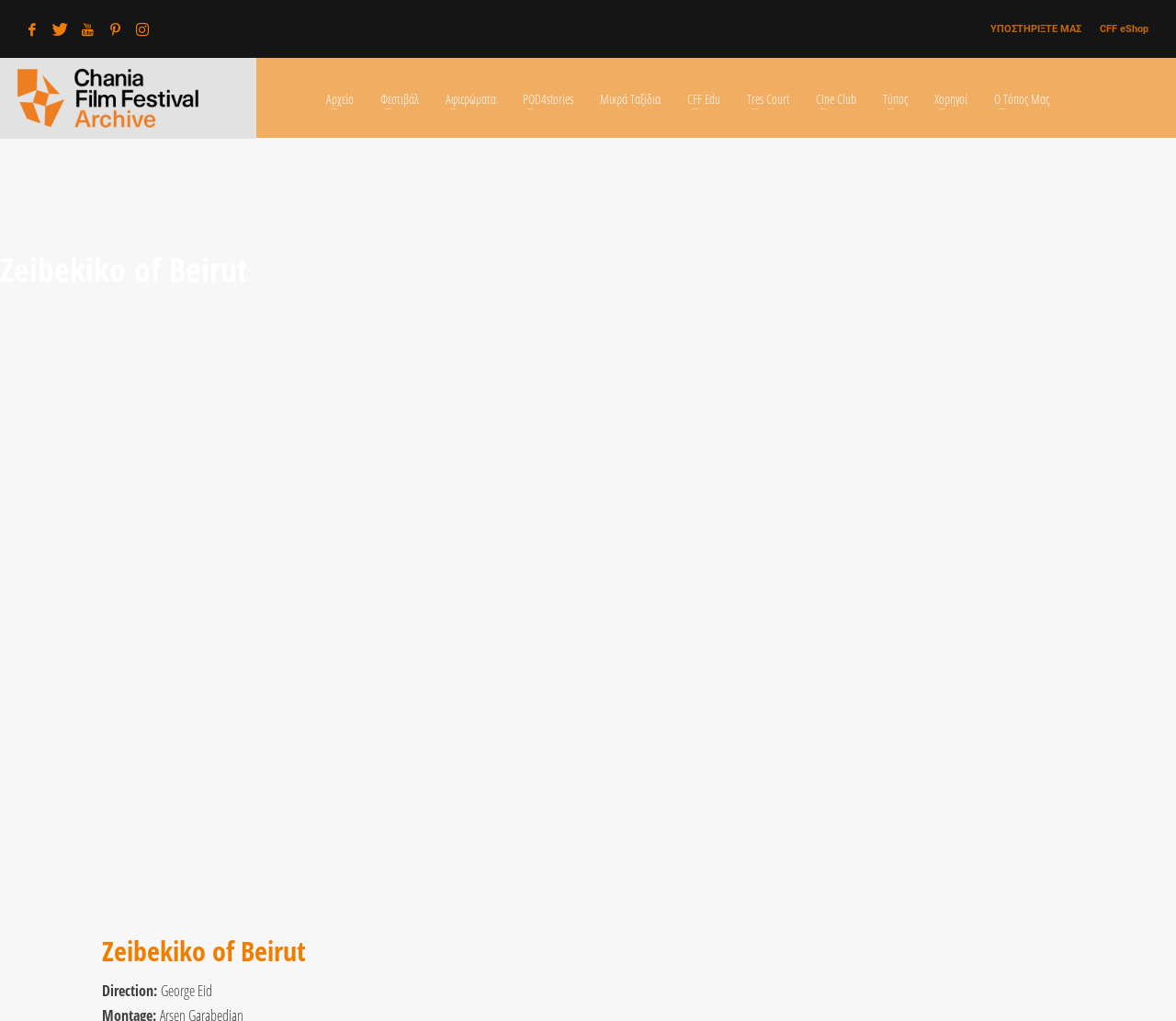Provide the bounding box coordinates of the HTML element this sentence describes: "title="YouTube"". The bounding box coordinates consist of four float numbers between 0 and 1, i.e., [left, top, right, bottom].

[0.062, 0.015, 0.086, 0.042]